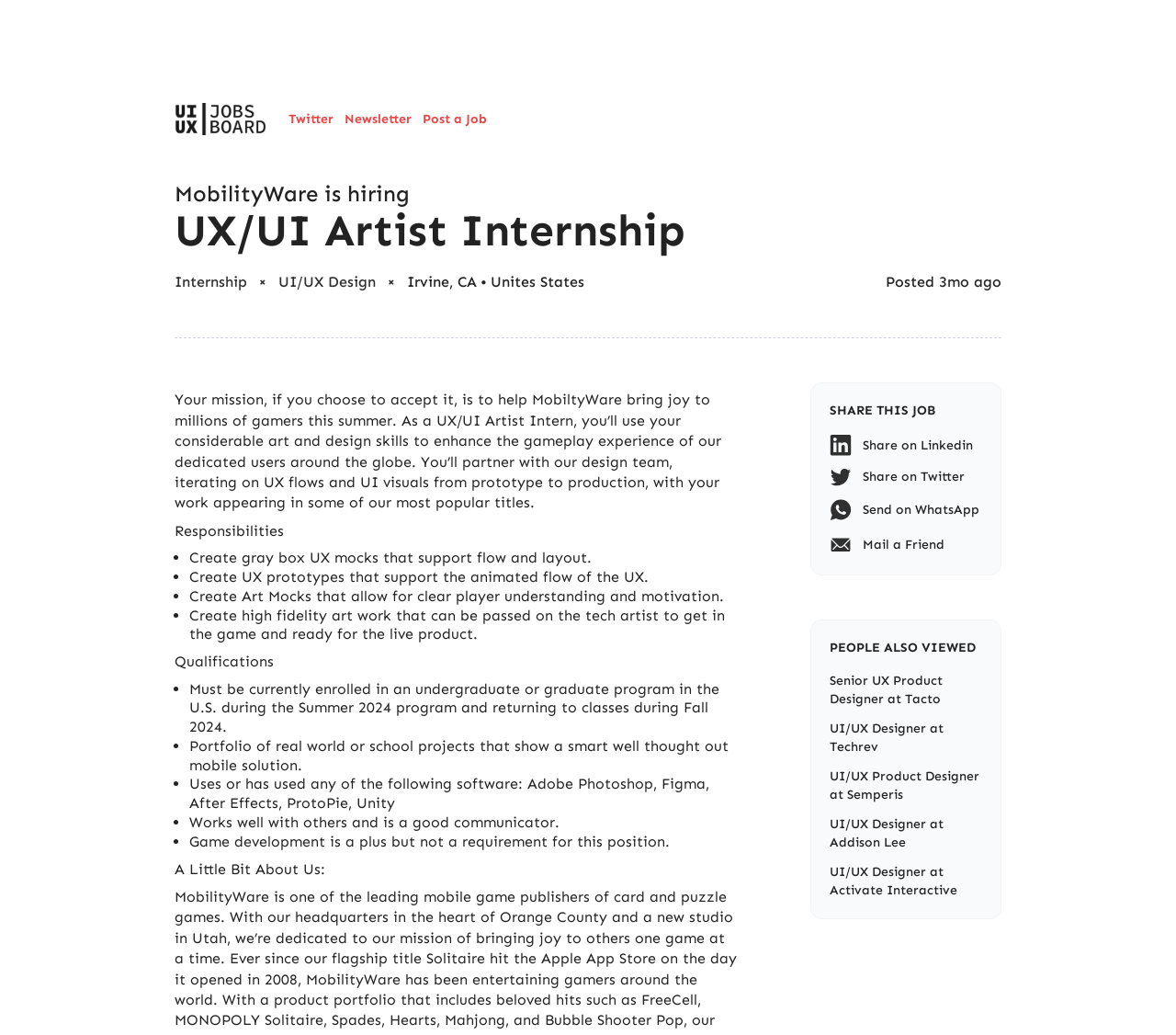Locate the bounding box of the UI element based on this description: "UI/UX Designer at Activate Interactive". Provide four float numbers between 0 and 1 as [left, top, right, bottom].

[0.705, 0.834, 0.835, 0.87]